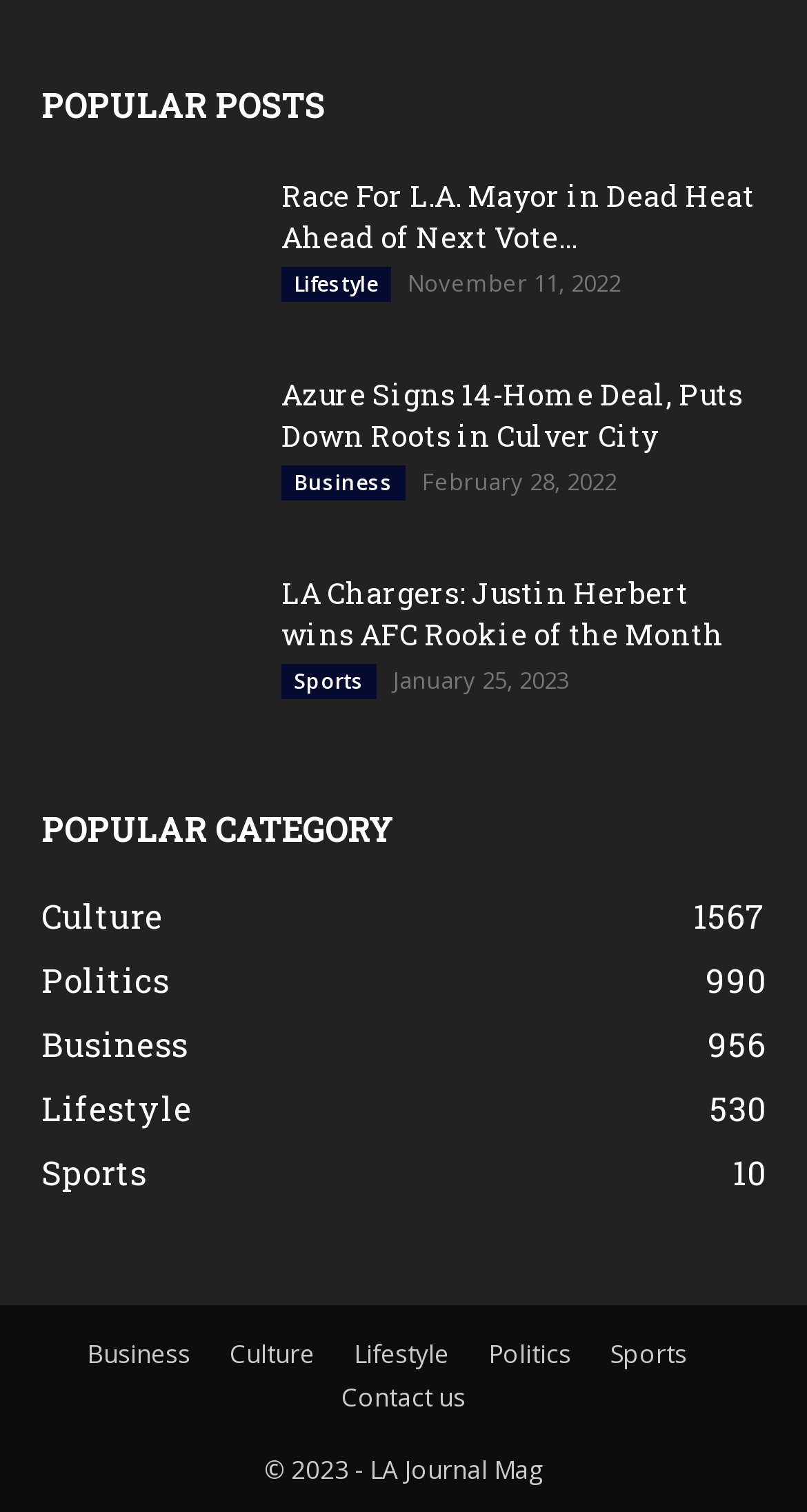How many categories are there?
Using the visual information, answer the question in a single word or phrase.

5